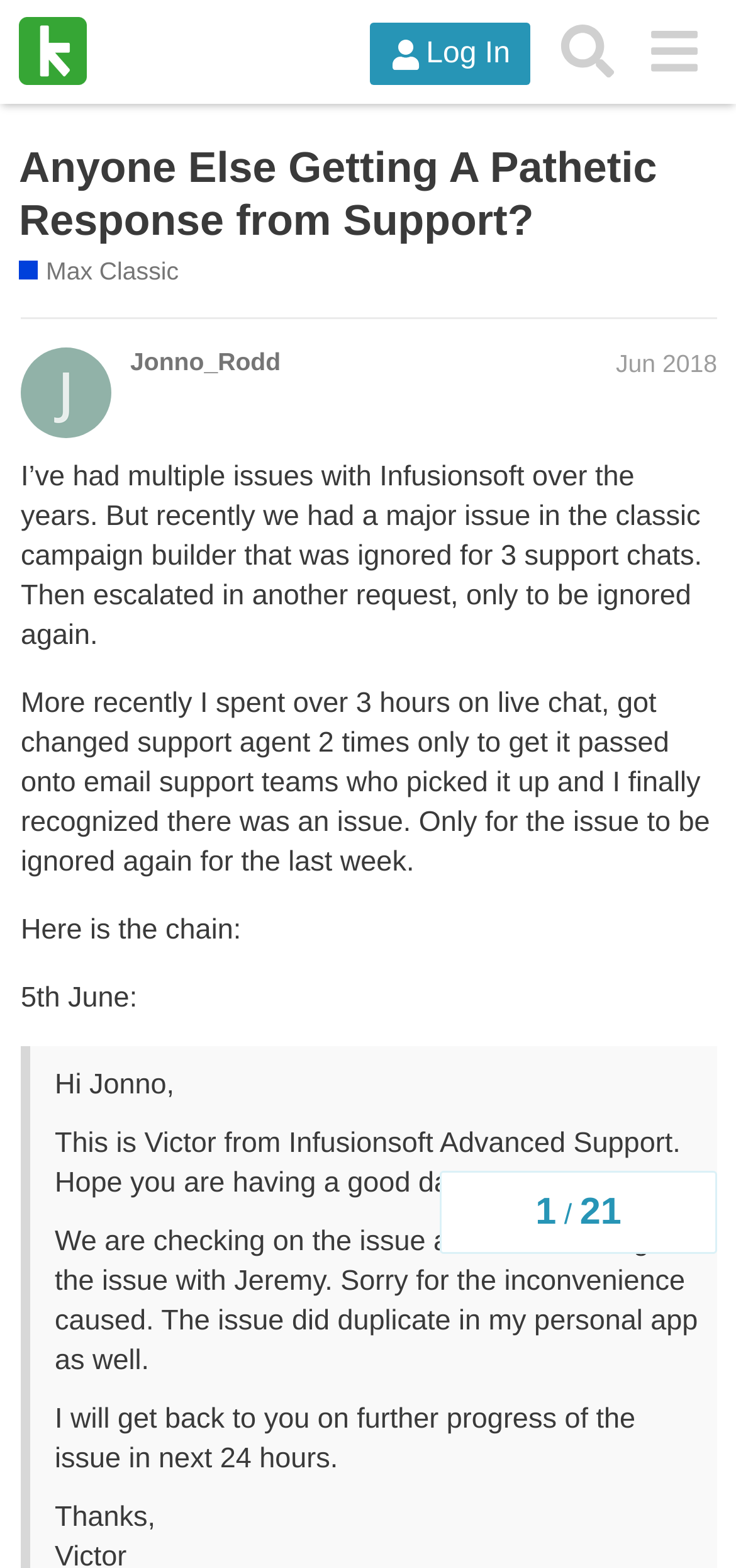Describe all significant elements and features of the webpage.

The webpage appears to be a forum or discussion board where users can ask questions and share their experiences. At the top of the page, there is a header section with a link to "Keap Integration Q&A" accompanied by an image, as well as buttons for "Log In" and "Search". 

Below the header, there is a heading that reads "Anyone Else Getting A Pathetic Response from Support?" followed by a link to "Max Classic" and a brief description of the purpose of the forum. 

The main content of the page is a discussion thread started by a user named Jonno_Rodd in June 2018. The thread is about the user's frustrating experience with Infusionsoft's support team, where they had multiple issues ignored or unresolved despite repeated attempts to get help. 

The user shares a detailed account of their experience, including quotes from support agents and the timeline of their interactions. The text is divided into several paragraphs, with each paragraph describing a different part of the user's experience. 

On the right side of the page, there is a navigation section that shows the topic progress, with headings indicating the number of posts and the topic title.